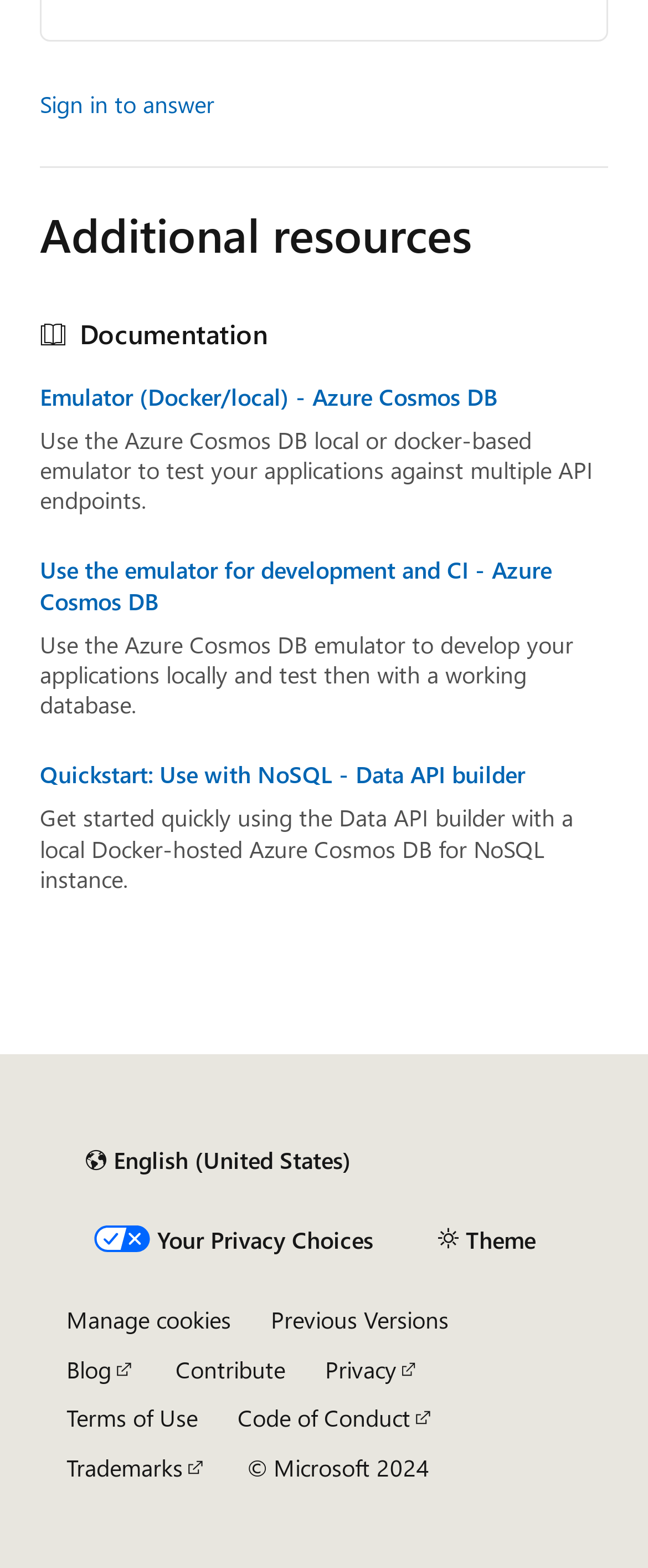Find and specify the bounding box coordinates that correspond to the clickable region for the instruction: "Select content language".

[0.103, 0.723, 0.571, 0.757]